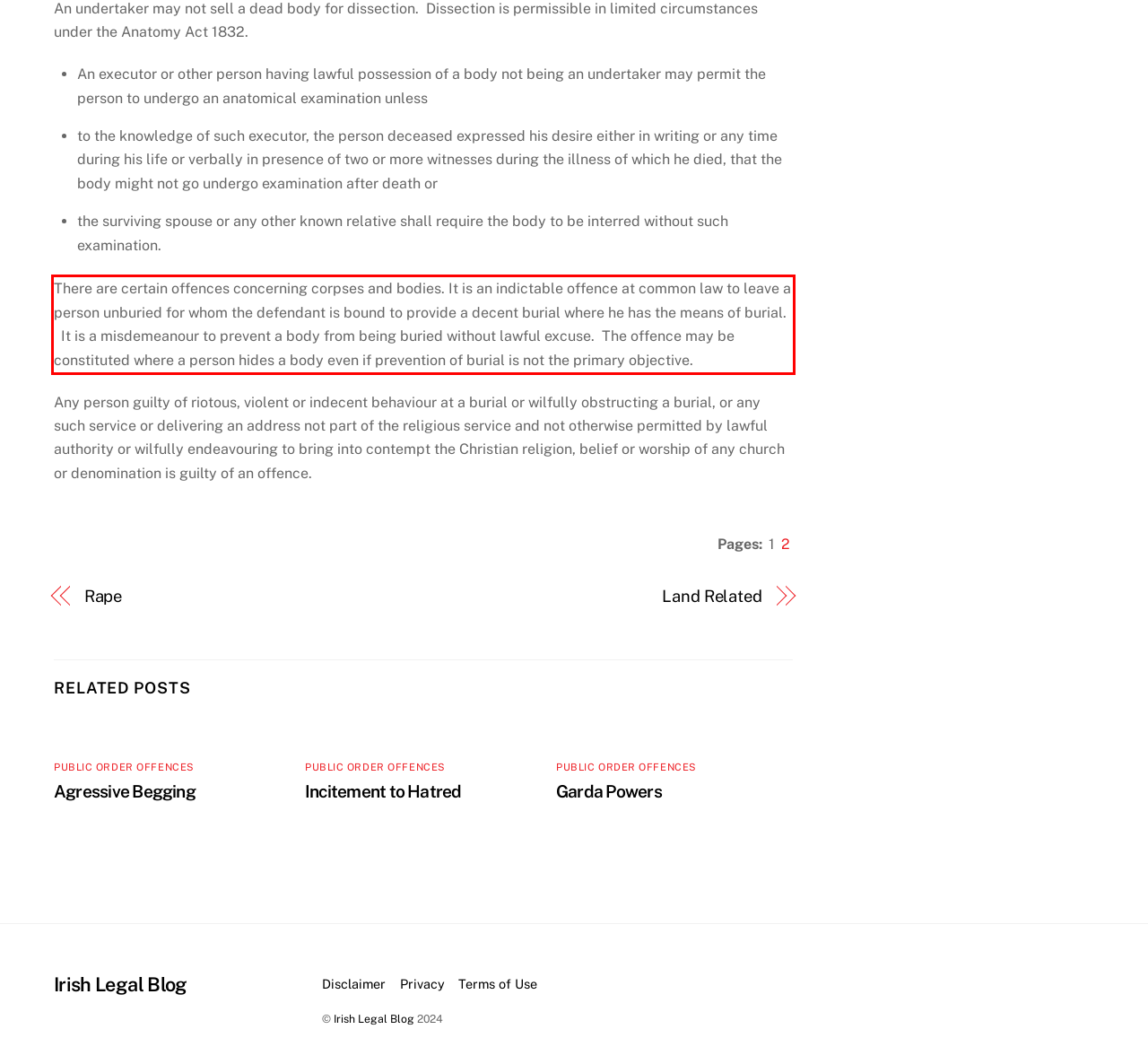Identify the text inside the red bounding box in the provided webpage screenshot and transcribe it.

There are certain offences concerning corpses and bodies. It is an indictable offence at common law to leave a person unburied for whom the defendant is bound to provide a decent burial where he has the means of burial. It is a misdemeanour to prevent a body from being buried without lawful excuse. The offence may be constituted where a person hides a body even if prevention of burial is not the primary objective.